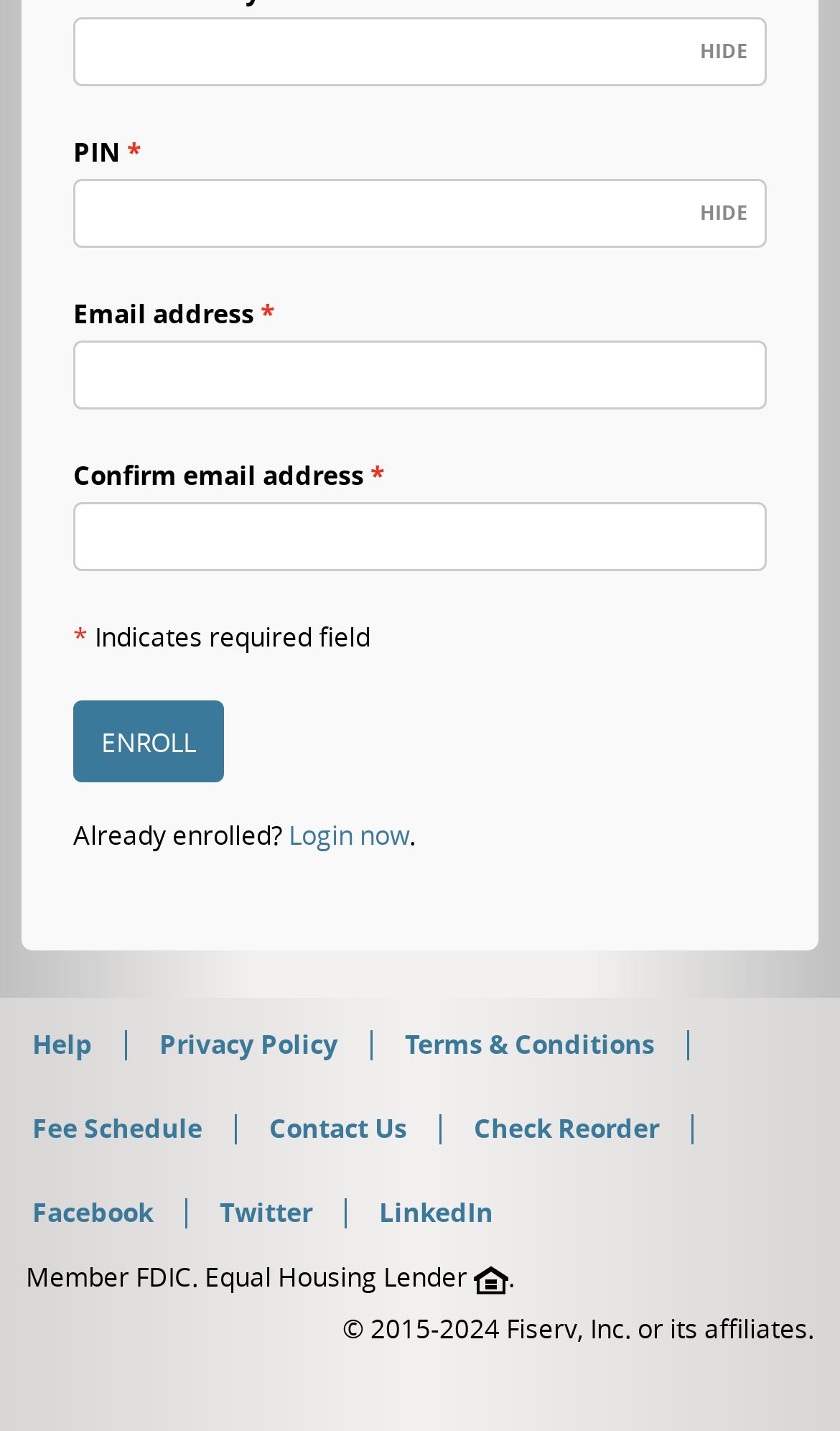Please indicate the bounding box coordinates of the element's region to be clicked to achieve the instruction: "Login now". Provide the coordinates as four float numbers between 0 and 1, i.e., [left, top, right, bottom].

[0.344, 0.571, 0.487, 0.595]